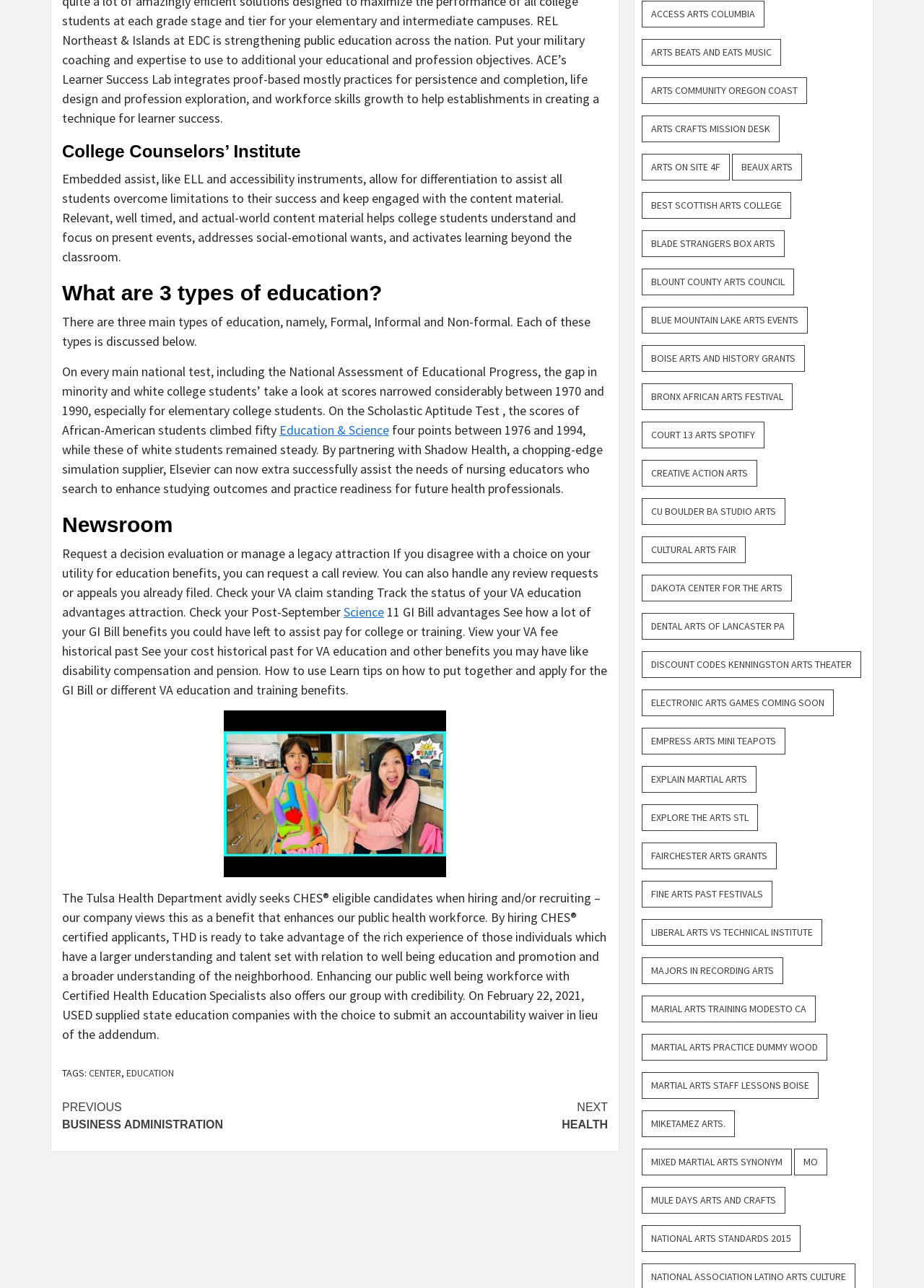Can you find the bounding box coordinates of the area I should click to execute the following instruction: "Search for a term"?

None